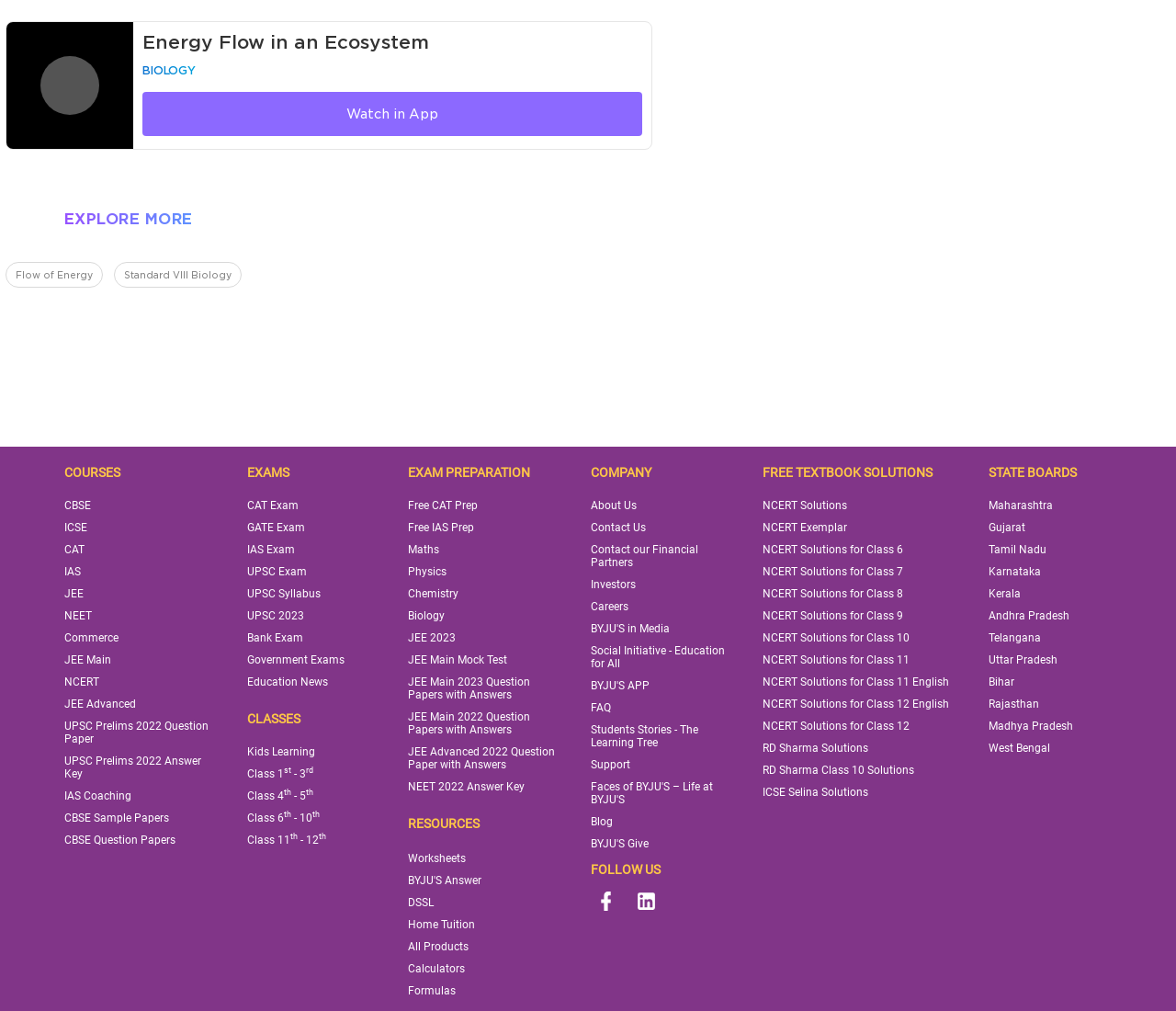Can you look at the image and give a comprehensive answer to the question:
What type of resources are listed under the 'RESOURCES' heading?

The 'RESOURCES' heading lists various types of resources, including worksheets, BYJU'S Answer, and others, which are likely intended to aid in learning or exam preparation.